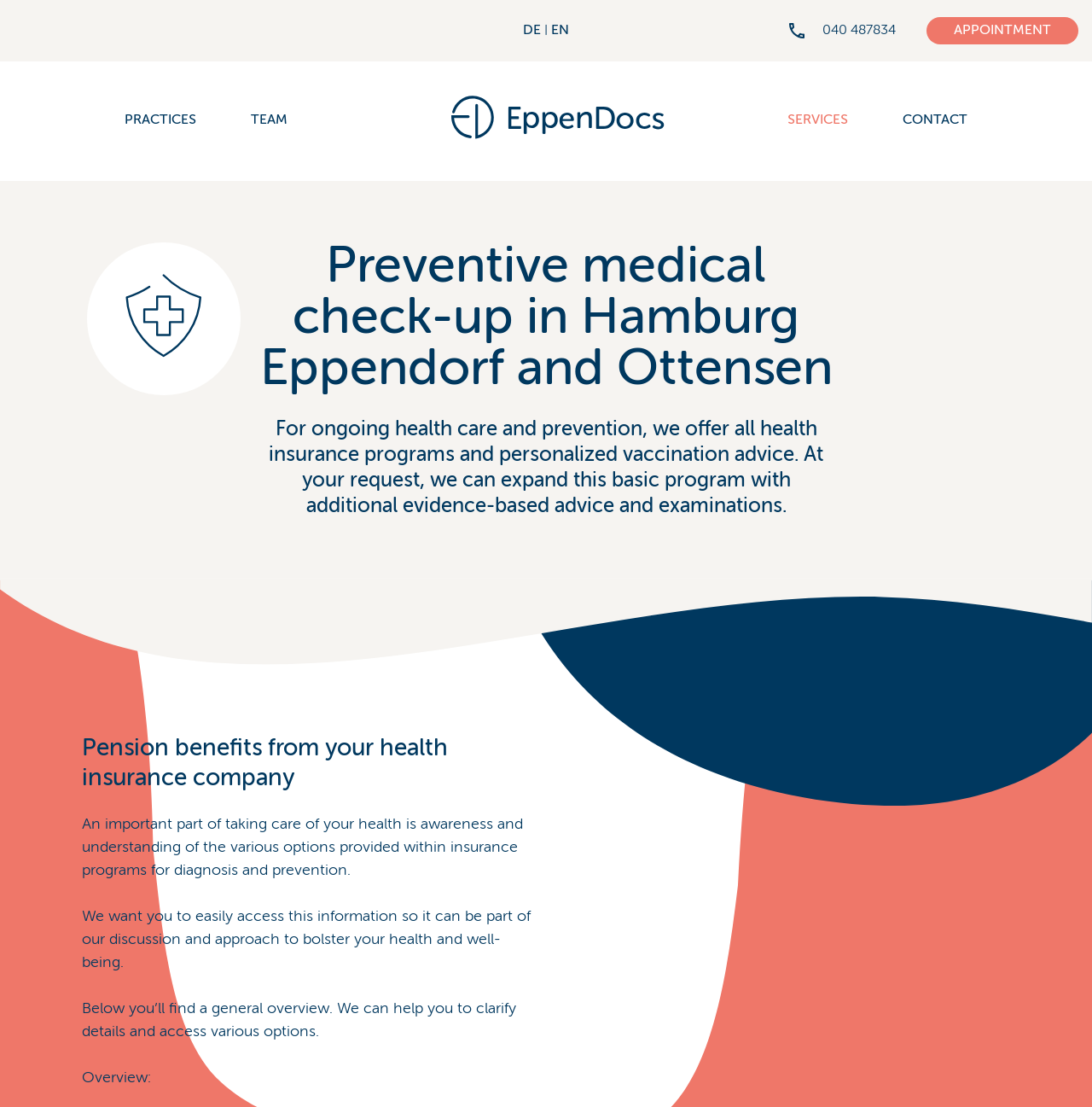Locate the bounding box coordinates of the area you need to click to fulfill this instruction: 'View team information'. The coordinates must be in the form of four float numbers ranging from 0 to 1: [left, top, right, bottom].

[0.23, 0.103, 0.263, 0.115]